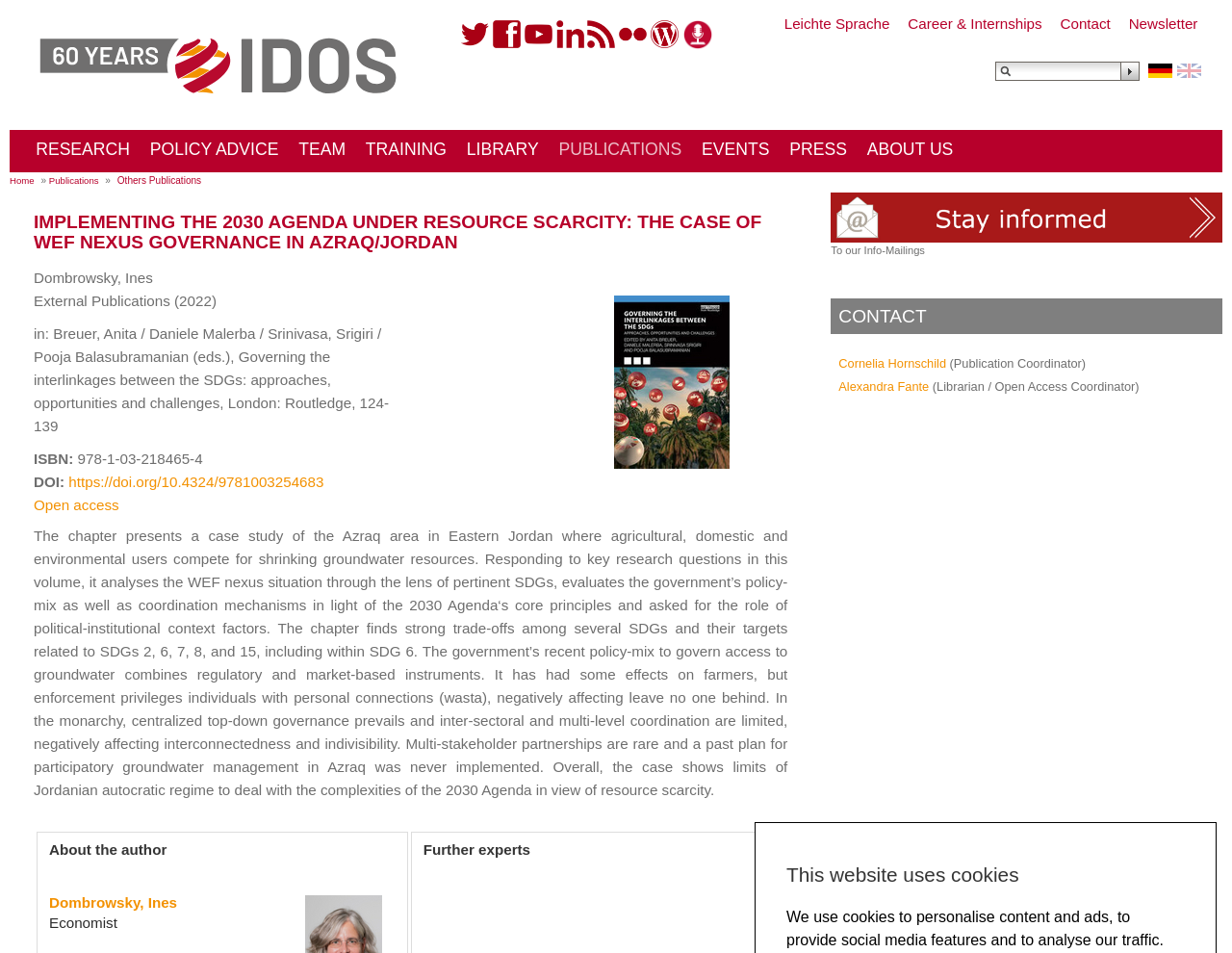Locate the bounding box coordinates of the clickable region necessary to complete the following instruction: "Switch to German language". Provide the coordinates in the format of four float numbers between 0 and 1, i.e., [left, top, right, bottom].

[0.928, 0.065, 0.951, 0.083]